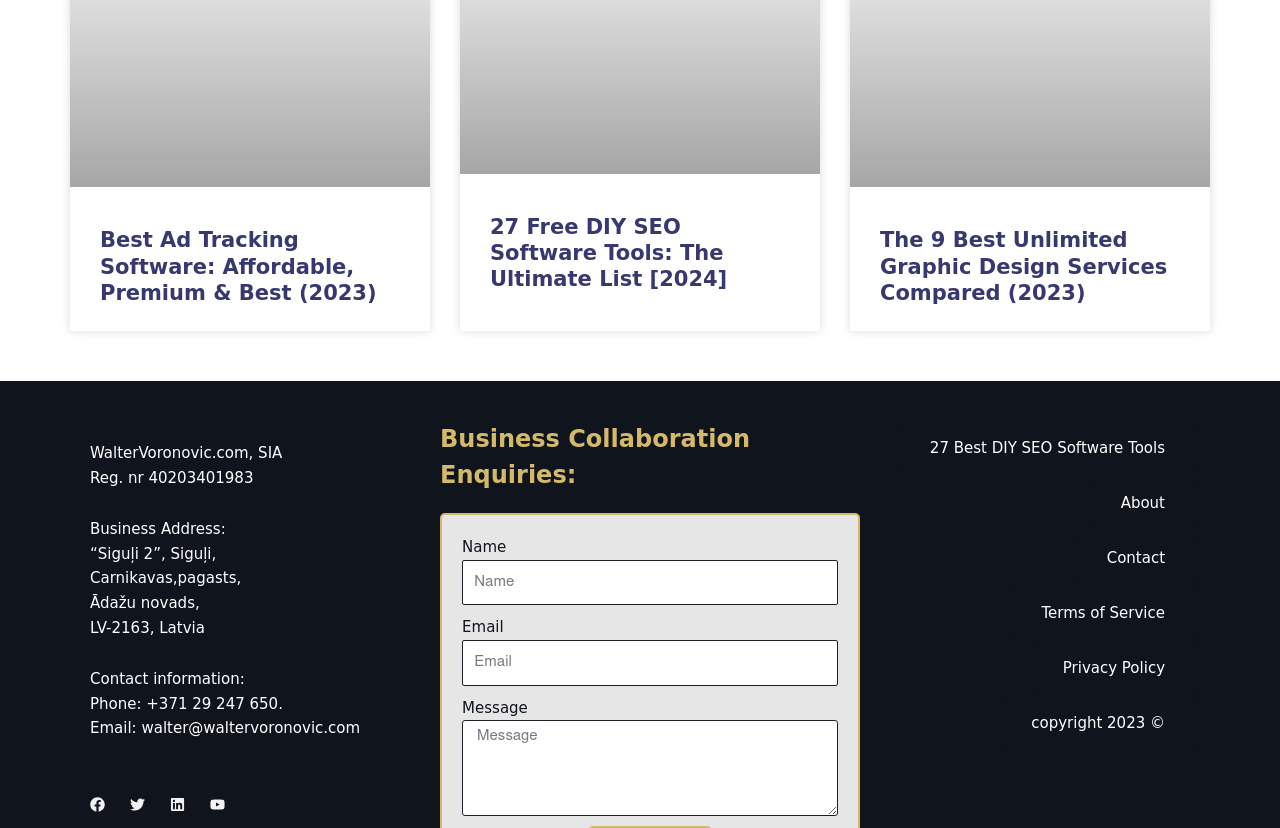Determine the bounding box coordinates of the clickable area required to perform the following instruction: "Click on the Contact link". The coordinates should be represented as four float numbers between 0 and 1: [left, top, right, bottom].

[0.841, 0.648, 0.934, 0.702]